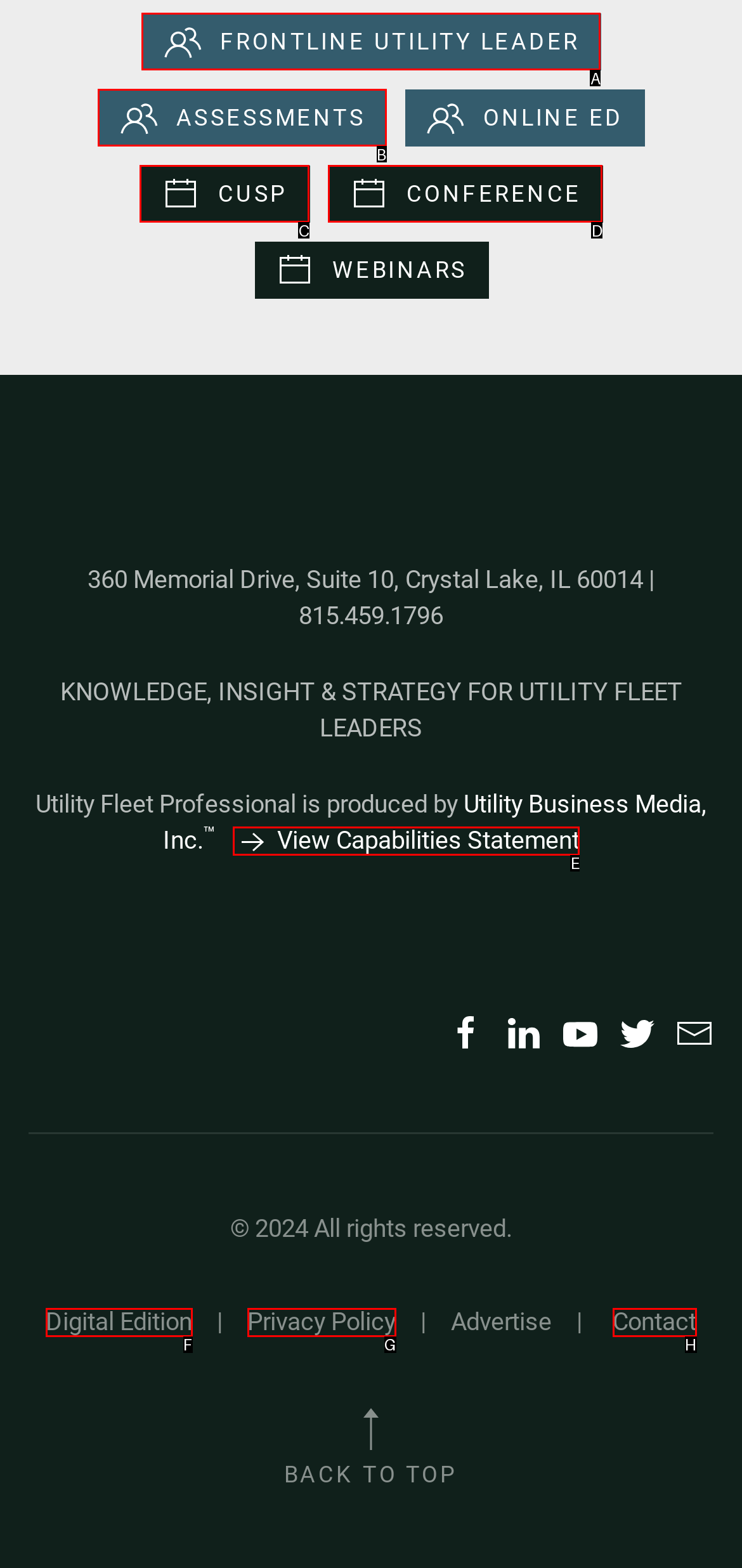Match the following description to a UI element: Digital Edition
Provide the letter of the matching option directly.

F